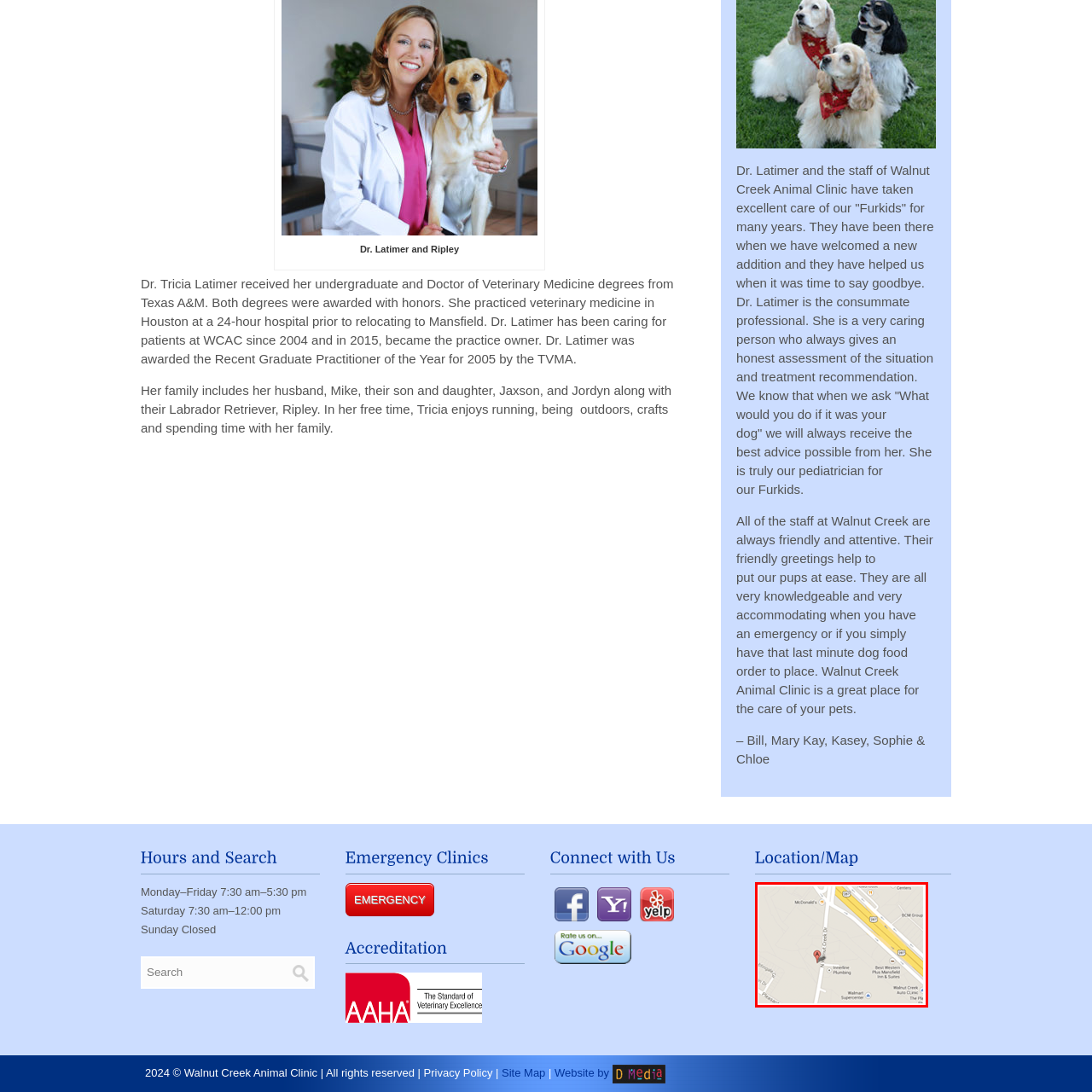What is nearby the clinic?
Focus on the image enclosed by the red bounding box and elaborate on your answer to the question based on the visual details present.

According to the caption, nearby landmarks include McDonald's and several other establishments, which serve as convenient reference points for visitors trying to locate the clinic.